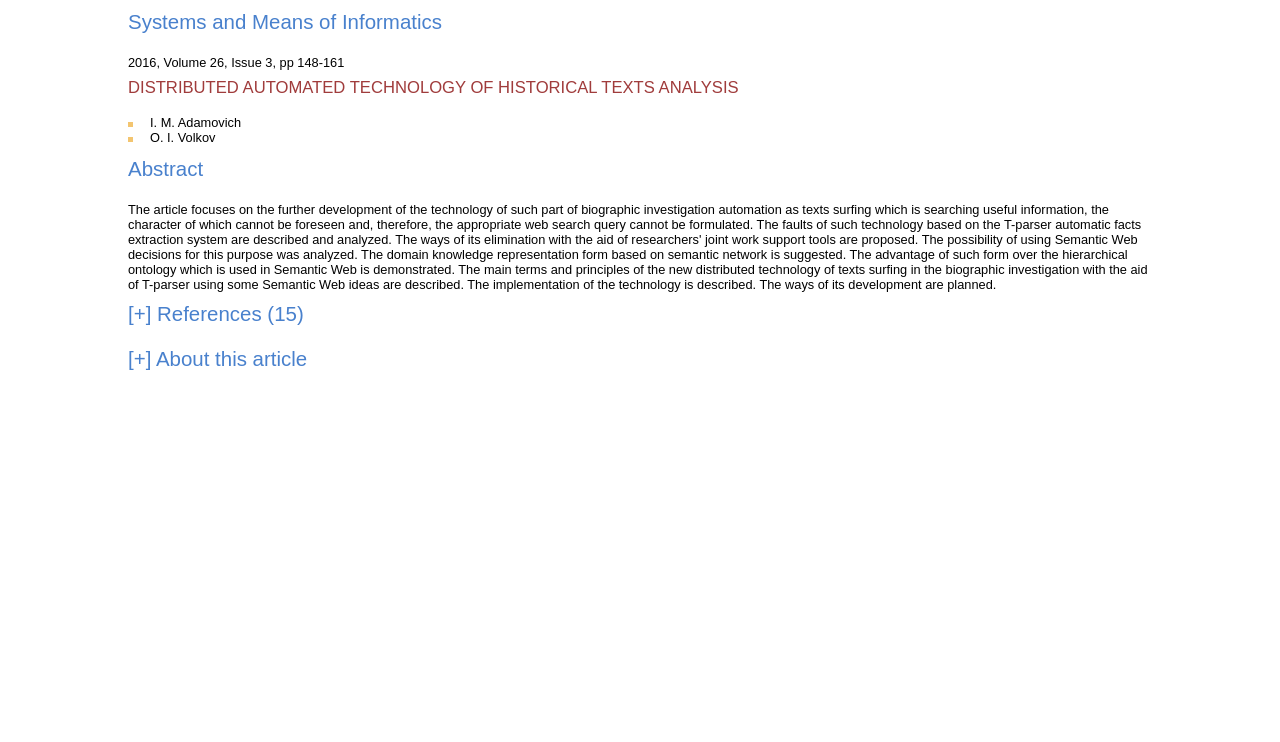Respond with a single word or phrase:
Who are the authors of the article?

I. M. Adamovich and O. I. Volkov